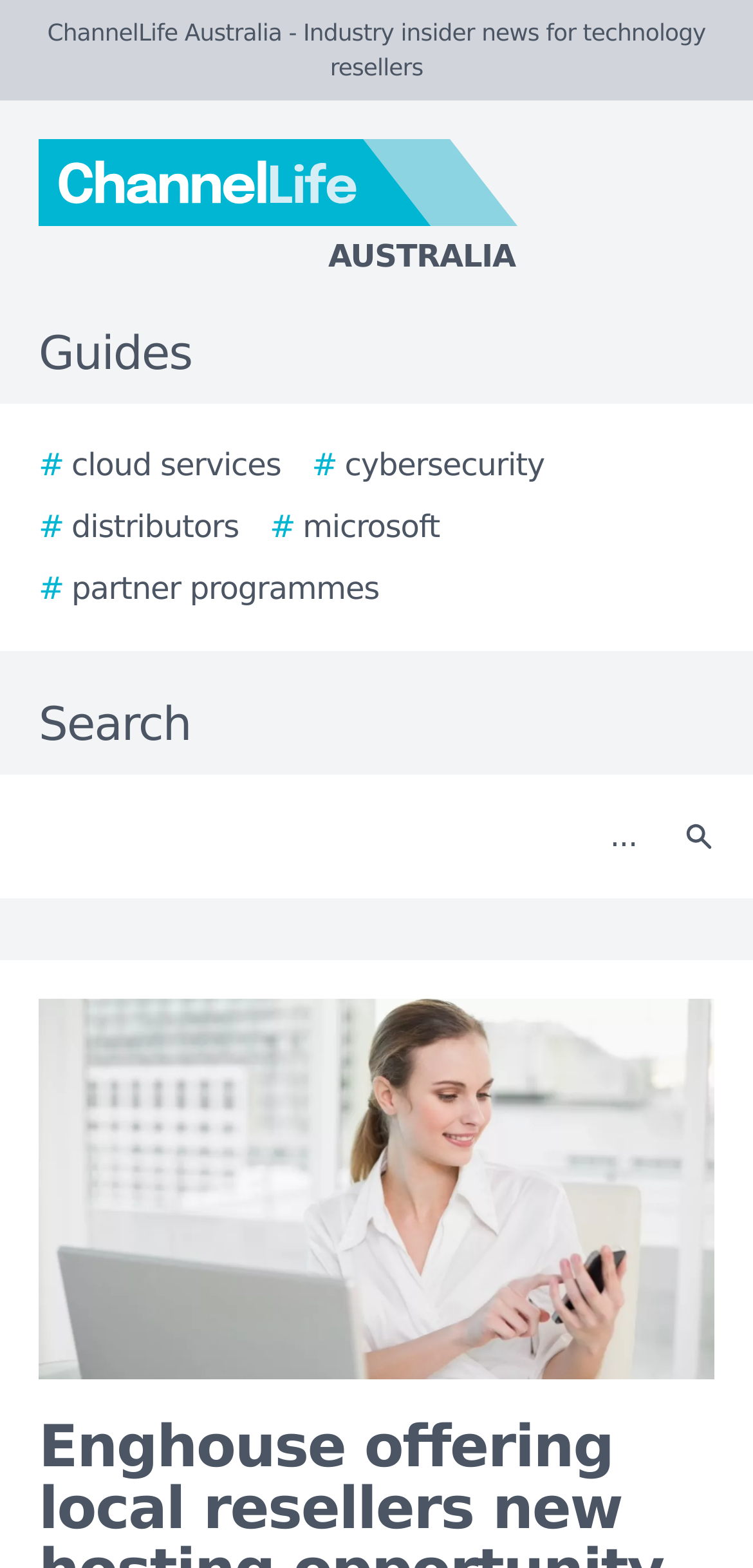What categories are available for searching?
Using the image, give a concise answer in the form of a single word or short phrase.

cloud services, cybersecurity, distributors, microsoft, partner programmes